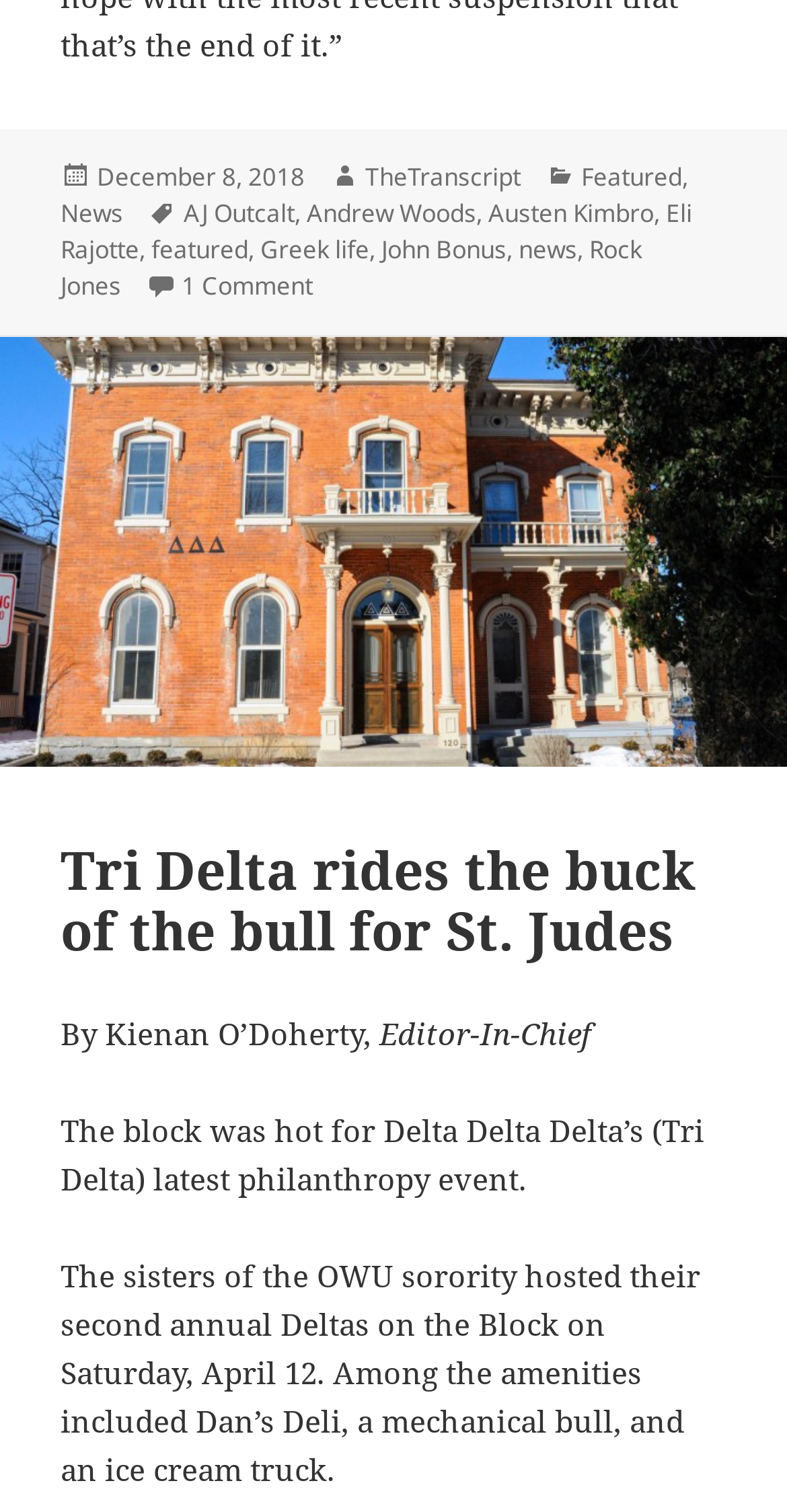What is the name of the author?
Based on the visual content, answer with a single word or a brief phrase.

TheTranscript